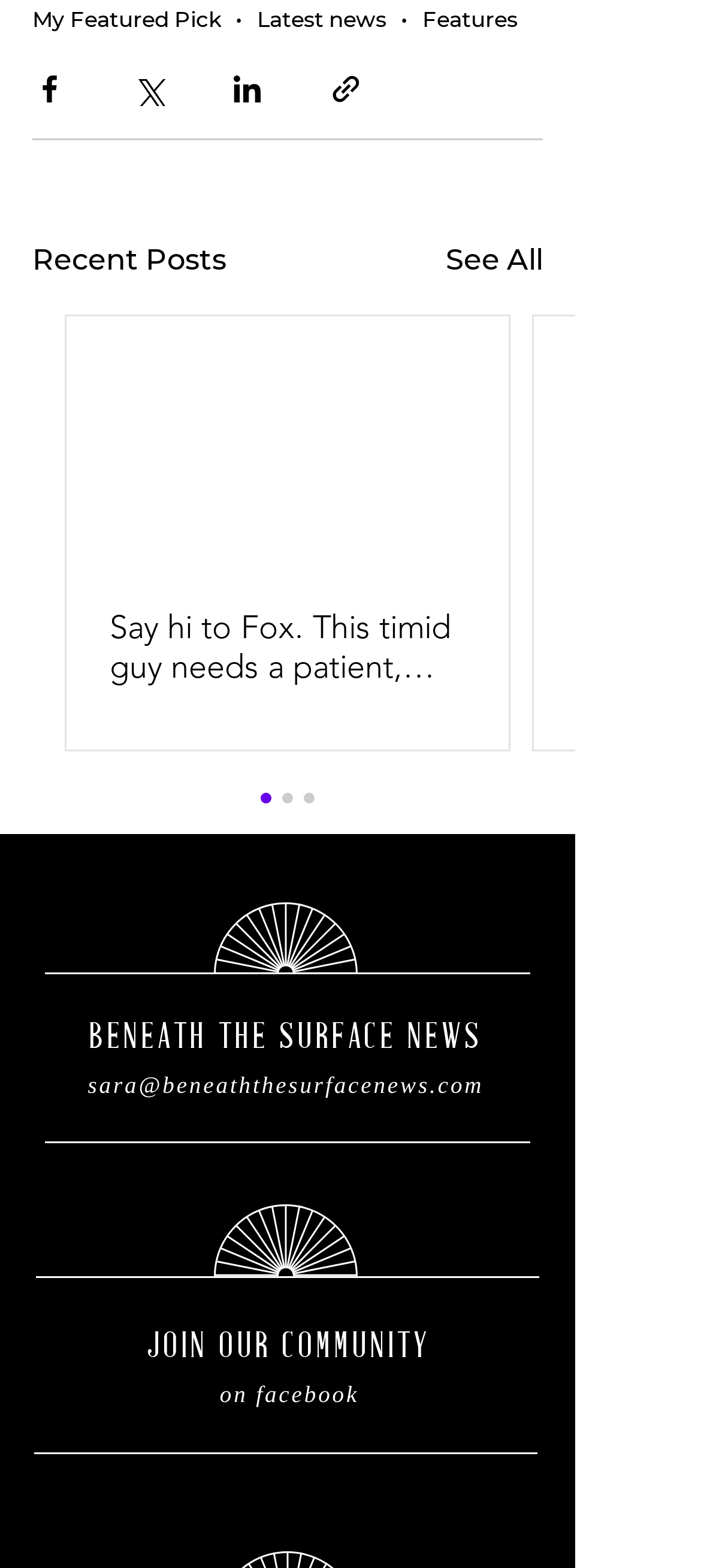How many social media share buttons are there?
Answer the question with as much detail as you can, using the image as a reference.

I counted the number of social media share buttons by looking at the buttons labeled 'Share via Facebook', 'Share via Twitter', 'Share via LinkedIn', and 'Share via link'. Each of these buttons has an image icon, and they are all located near the top of the page.